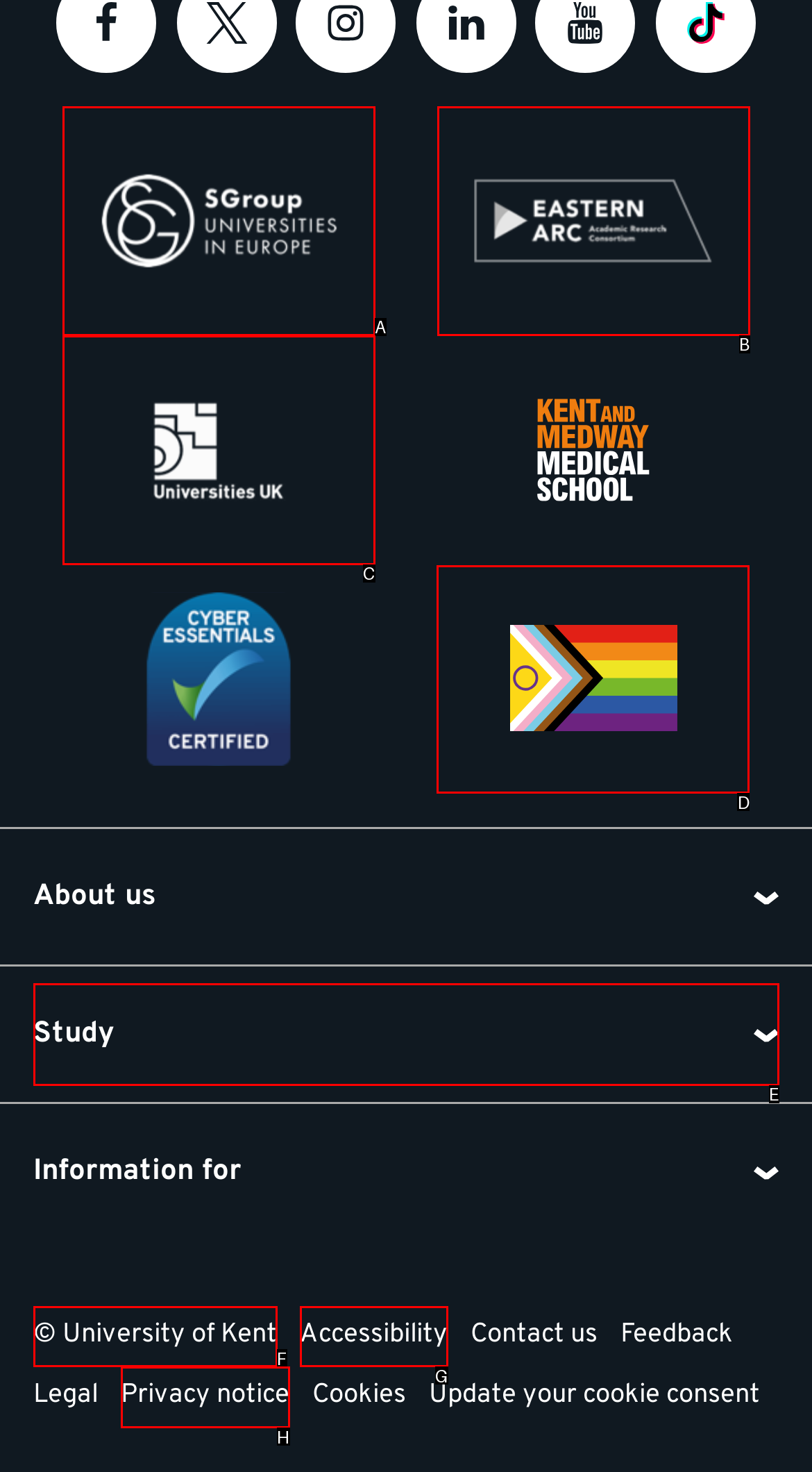Tell me which option I should click to complete the following task: search
Answer with the option's letter from the given choices directly.

None